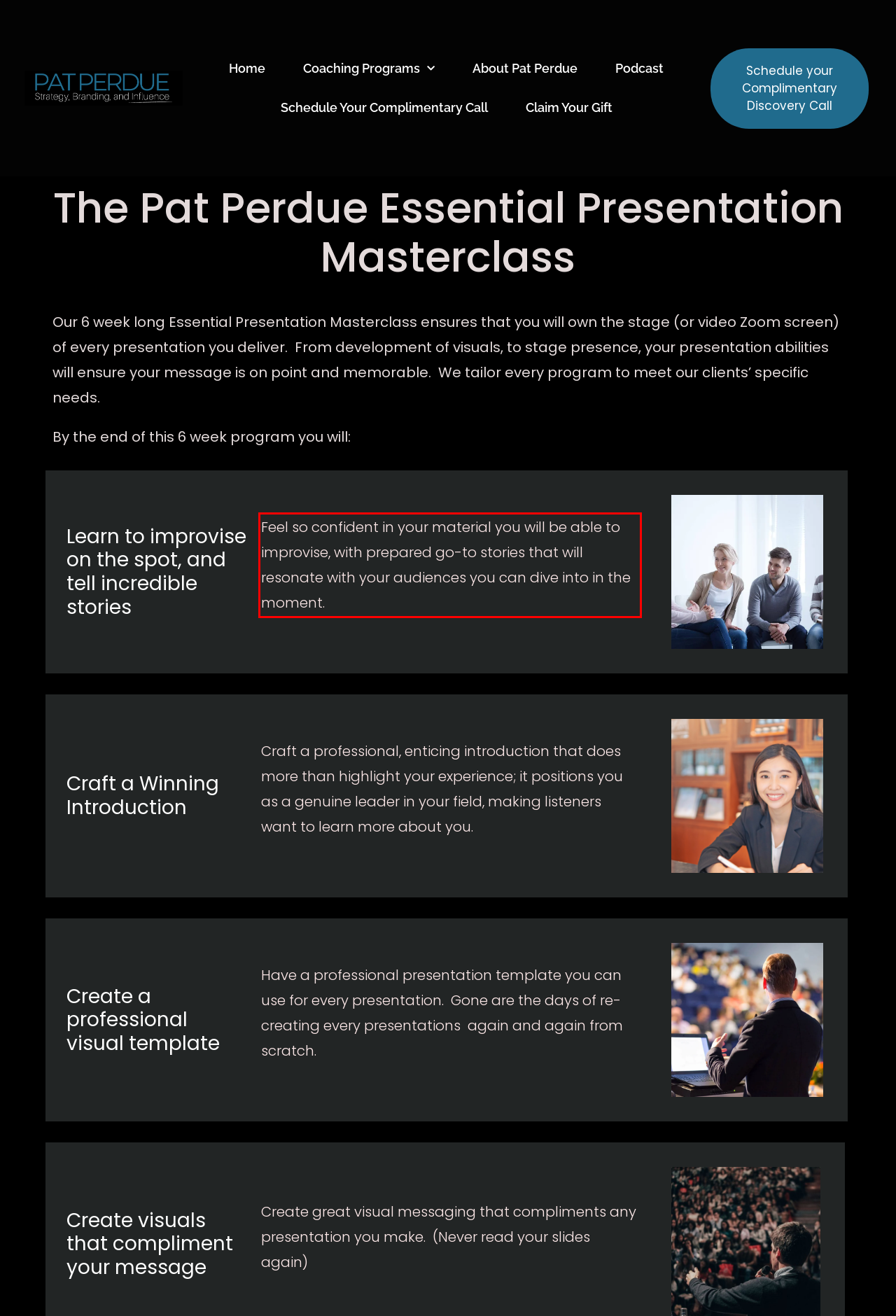Look at the webpage screenshot and recognize the text inside the red bounding box.

Feel so confident in your material you will be able to improvise, with prepared go-to stories that will resonate with your audiences you can dive into in the moment.